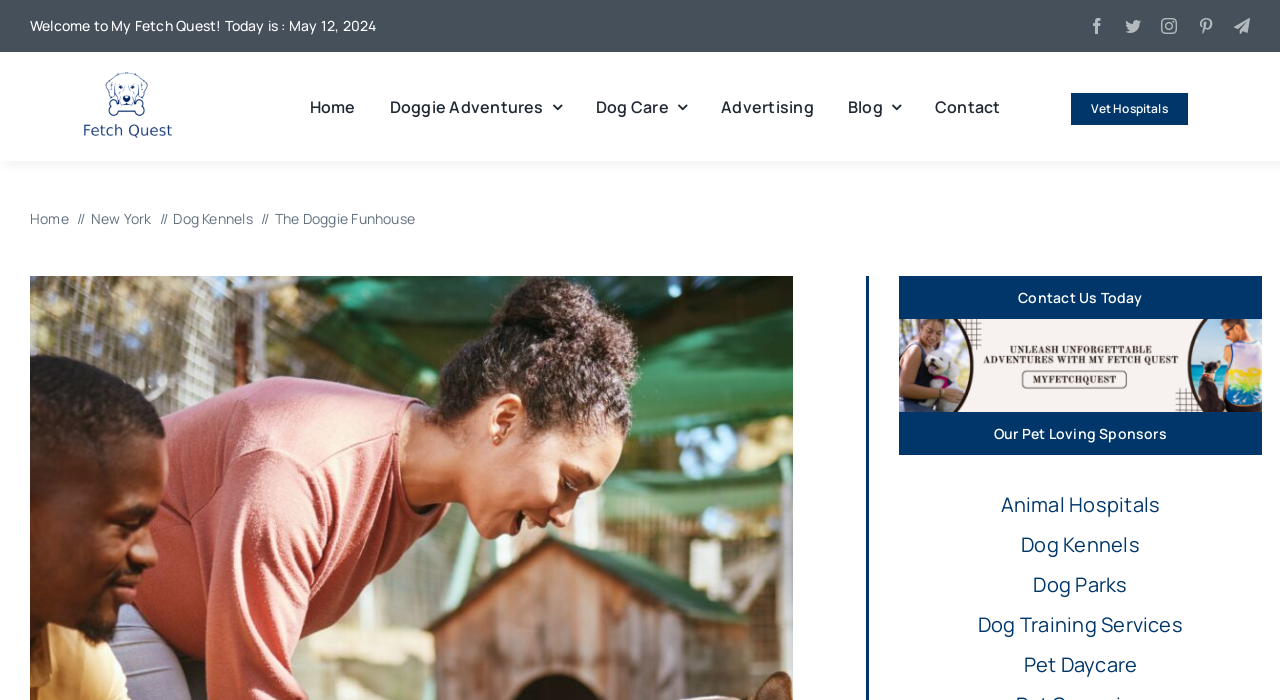How many social media links are present in the top-right corner?
Based on the screenshot, provide your answer in one word or phrase.

5